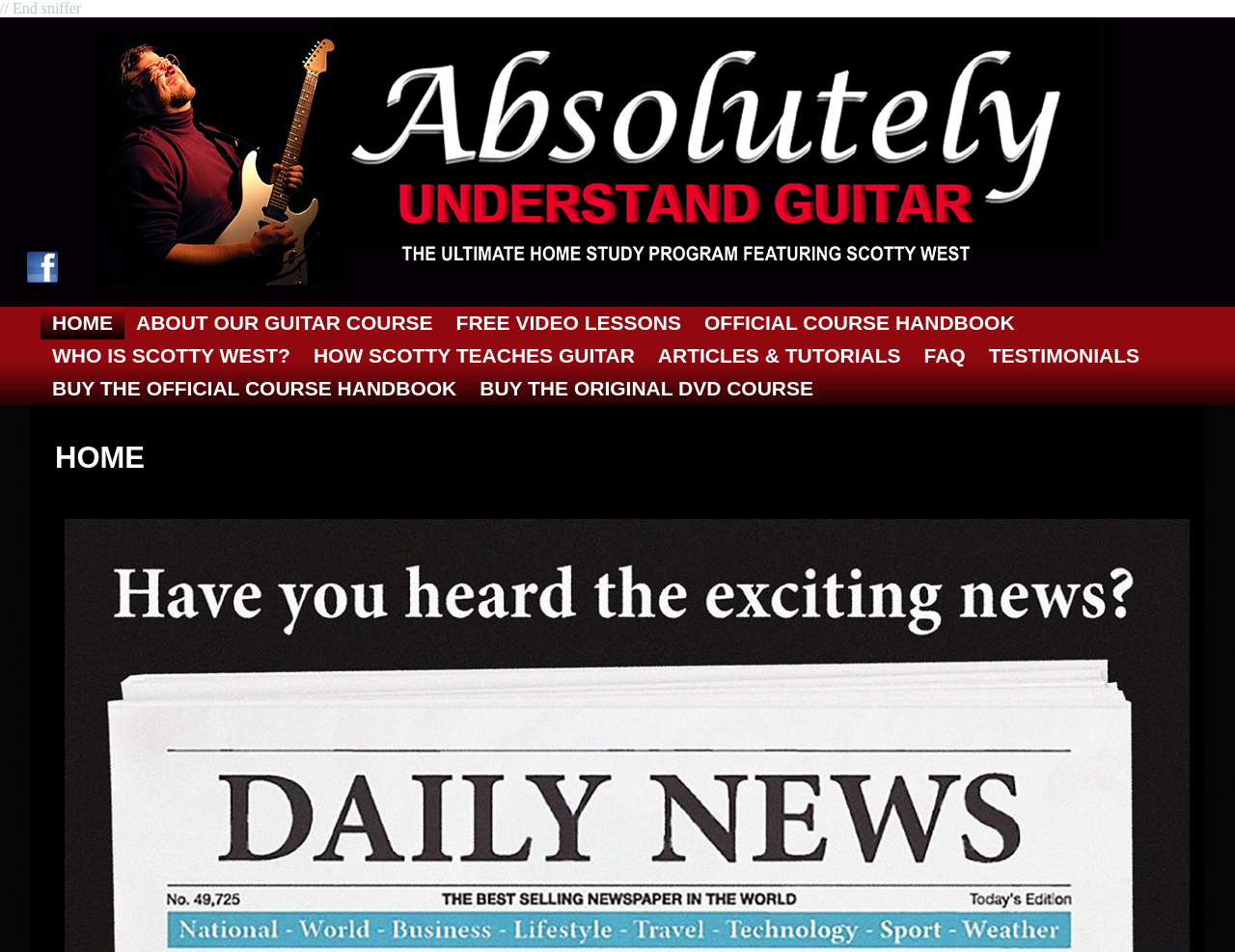Specify the bounding box coordinates of the region I need to click to perform the following instruction: "Learn about Scotty West". The coordinates must be four float numbers in the range of 0 to 1, i.e., [left, top, right, bottom].

[0.033, 0.357, 0.244, 0.391]